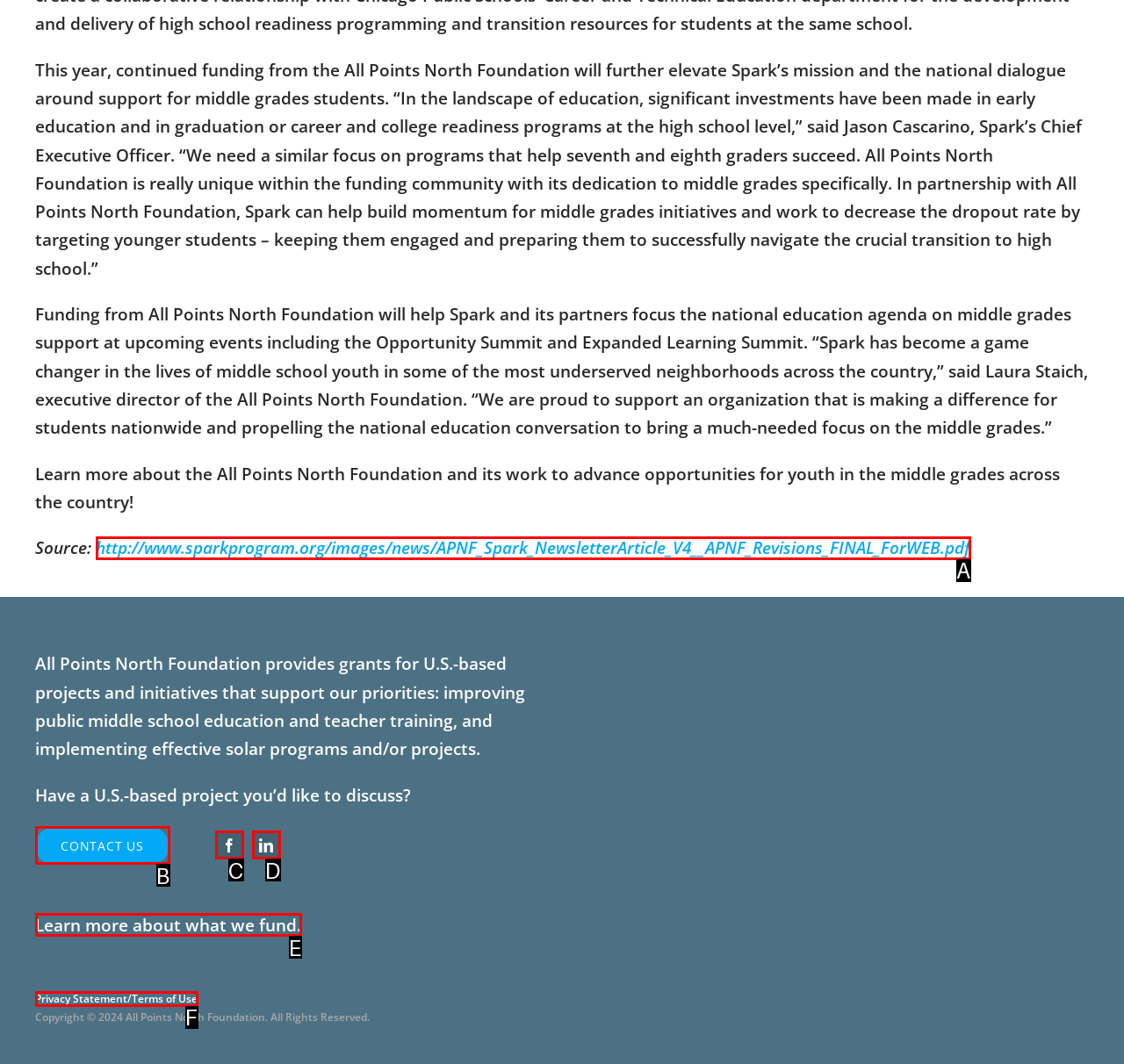Pick the option that best fits the description: http://www.sparkprogram.org/images/news/APNF_Spark_NewsletterArticle_V4__APNF_Revisions_FINAL_ForWEB.pdf. Reply with the letter of the matching option directly.

A